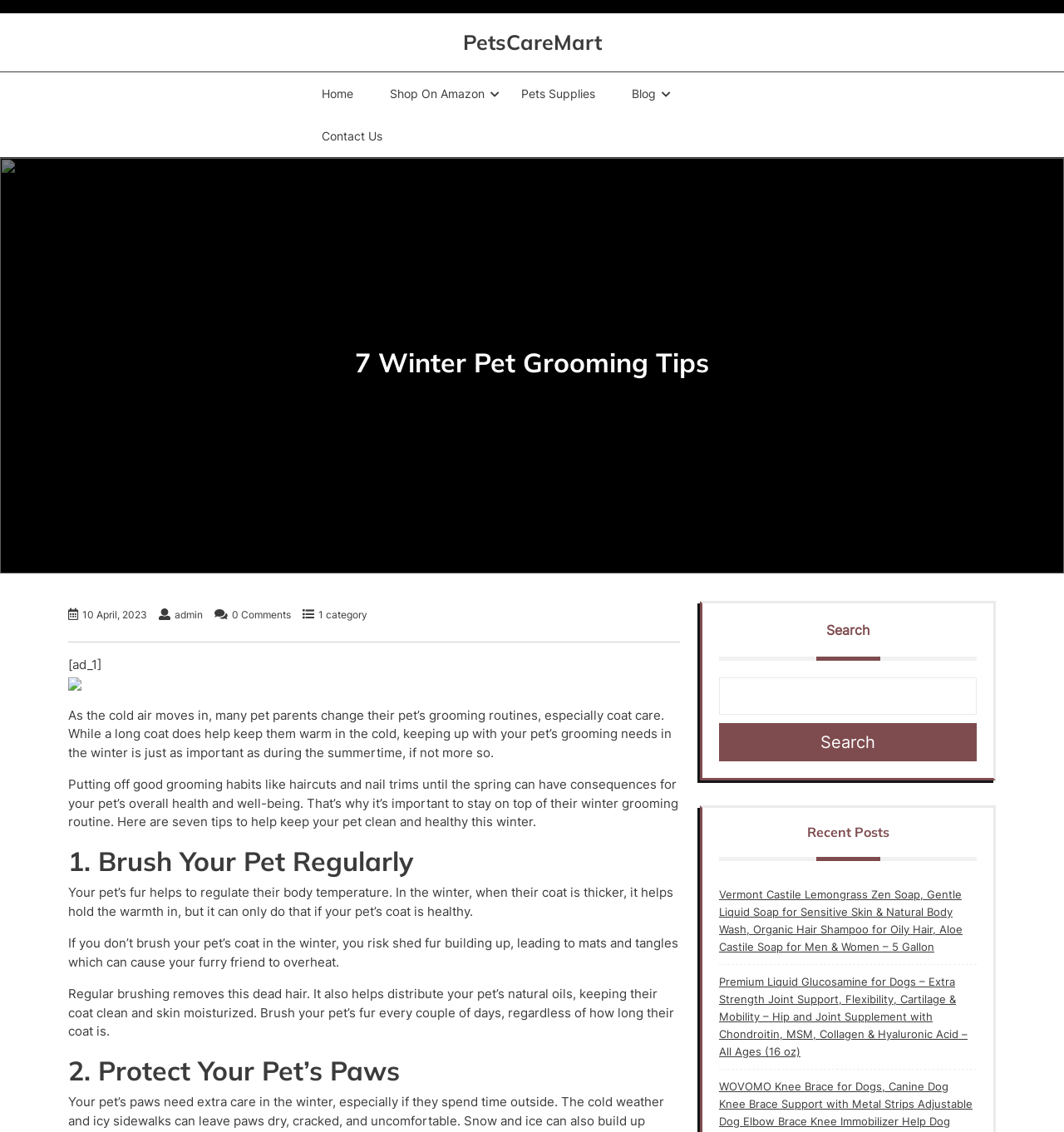Using the description "Shop on Amazon", predict the bounding box of the relevant HTML element.

[0.351, 0.064, 0.471, 0.101]